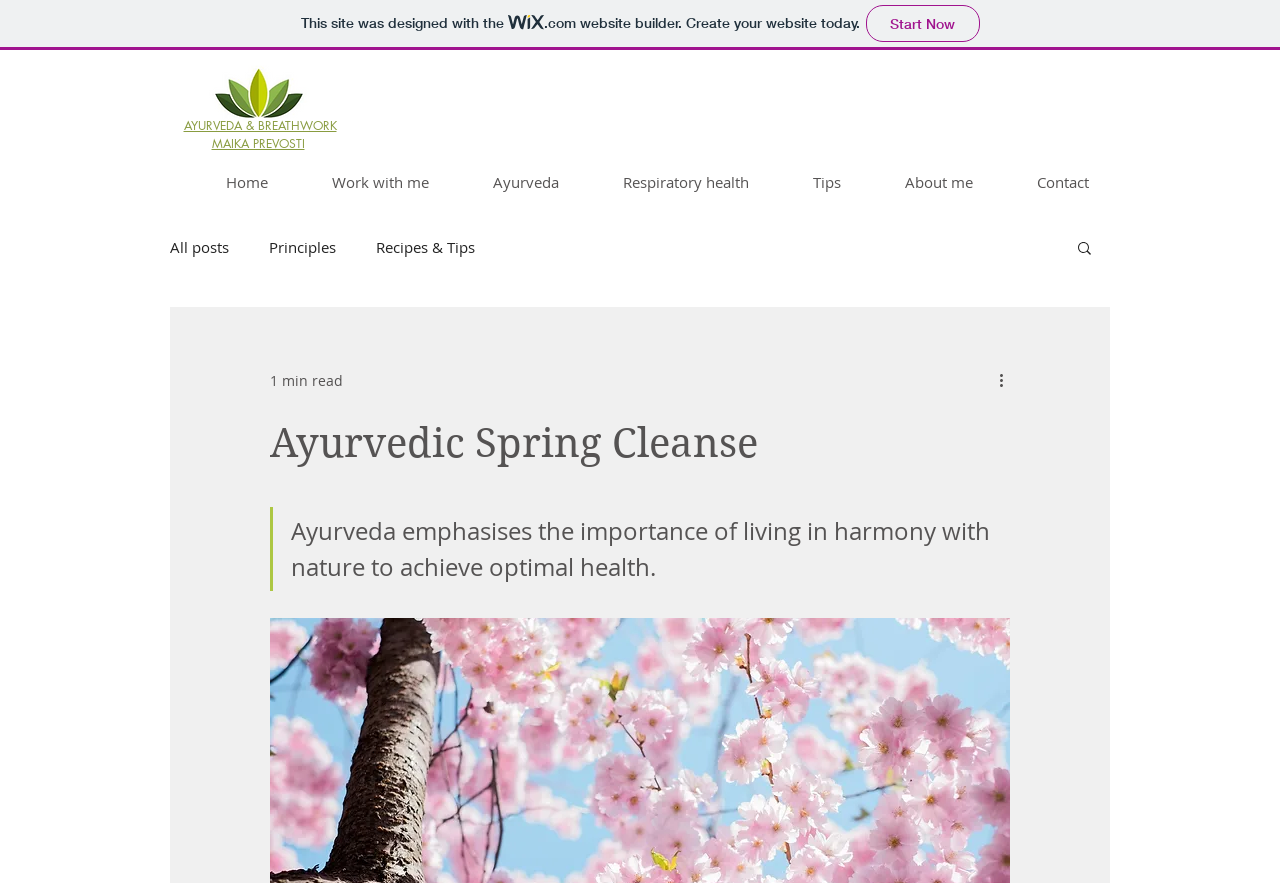What is the topic of the latest article?
Please respond to the question with a detailed and well-explained answer.

I found the topic of the latest article by looking at the heading element on the page, which says 'Ayurvedic Spring Cleanse'.